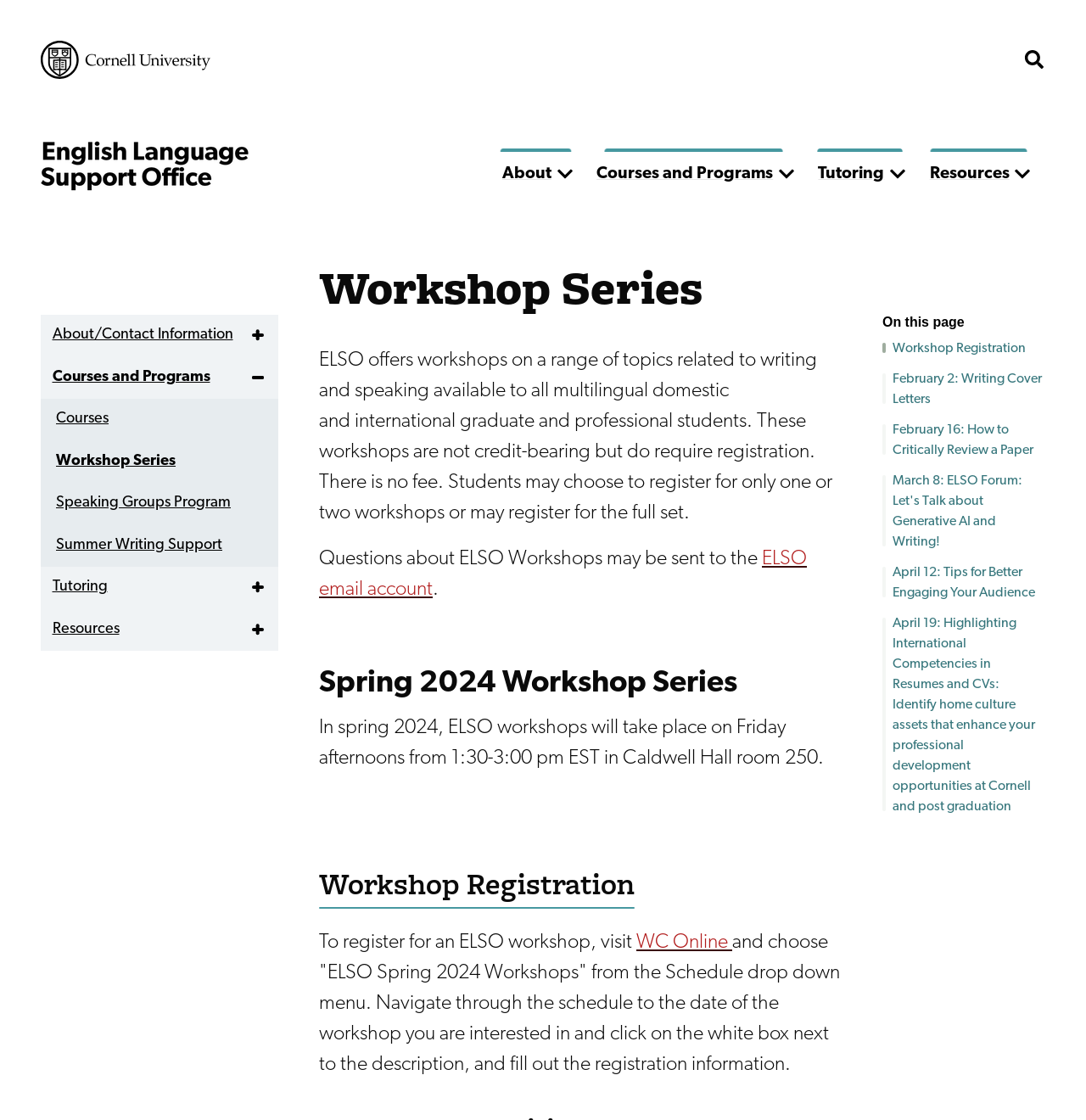Give a complete and precise description of the webpage's appearance.

The webpage is about the ELSO Workshop Series, which offers workshops on various topics related to writing and speaking for multilingual domestic and international graduate and professional students. 

At the top of the page, there are links to Cornell University and the Department Homepage. A navigation menu is located on the right side, with links to About, ELSO Info Sessions, Faculty, Staff and Tutors, ELSO Listserv, Opportunities, Give to ELSO, GAI Statement, Courses and Programs, Workshop Series, Speaking Groups Program, Summer Writing Support, Tutoring, and Resources. 

Below the navigation menu, there is a heading "Workshop Series" followed by a paragraph describing the workshops and their registration process. 

Further down, there is a section with a heading "Spring 2024 Workshop Series" that provides information about the workshop schedule and location. 

The "Workshop Registration" section explains how to register for a workshop using WC Online. 

On the left side of the page, there is a section with links to various pages, including About/Contact Information, ELSO Info Sessions, ELSO Listserv, Faculty, Staff and Tutors, Give to ELSO, GAI Statement, Opportunities, Courses and Programs, Workshop Series, Speaking Groups Program, Summer Writing Support, Tutoring, and Resources. 

At the bottom of the page, there are links to specific workshop dates, including February 2, February 16, March 8, April 12, and April 19.